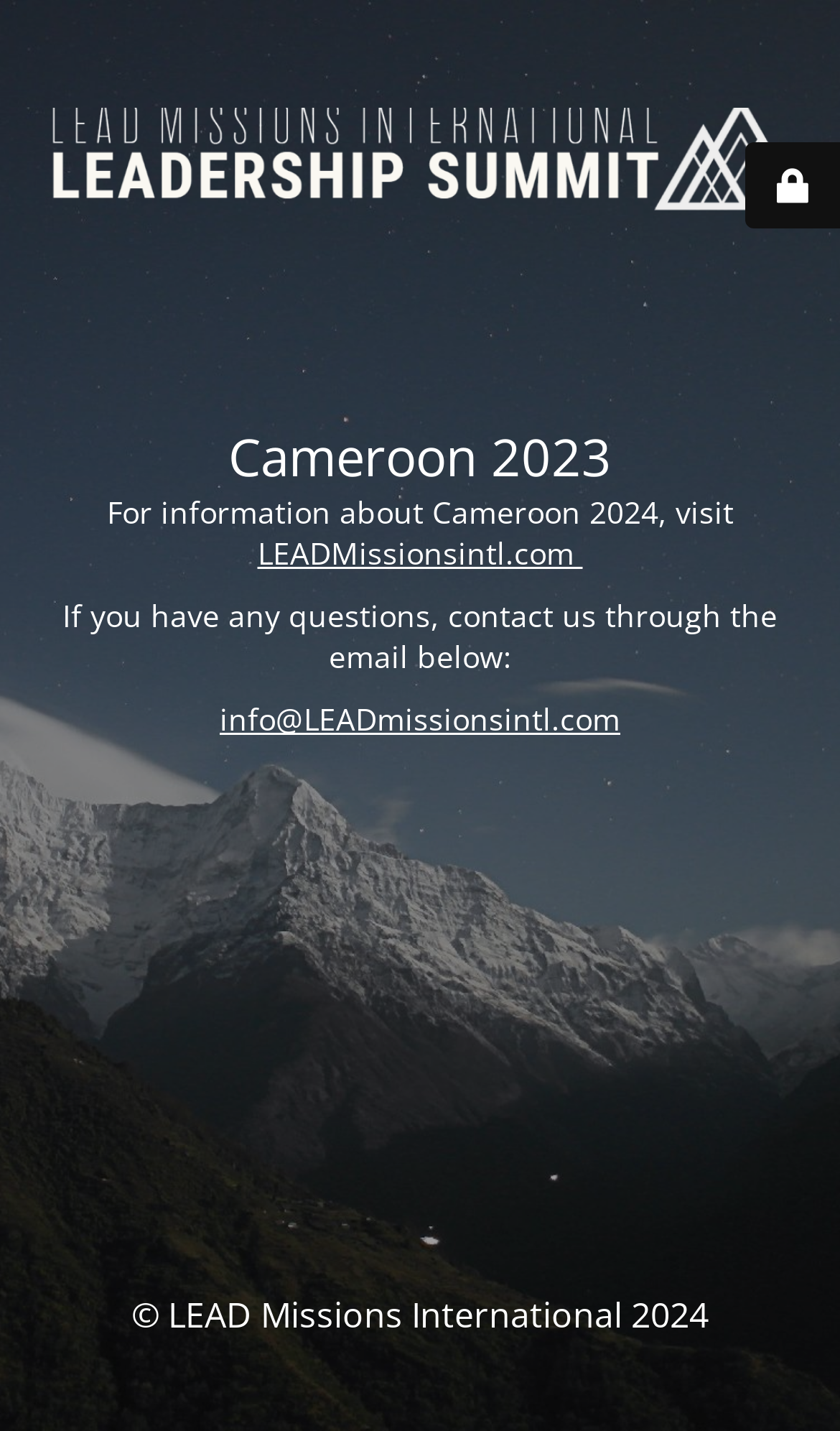What is the name of the organization?
Can you give a detailed and elaborate answer to the question?

The name of the organization can be inferred from the logo image at the top of the page, which is described as 'logo'. Additionally, the copyright information at the bottom of the page mentions 'LEAD Missions International 2024', further confirming the organization's name.